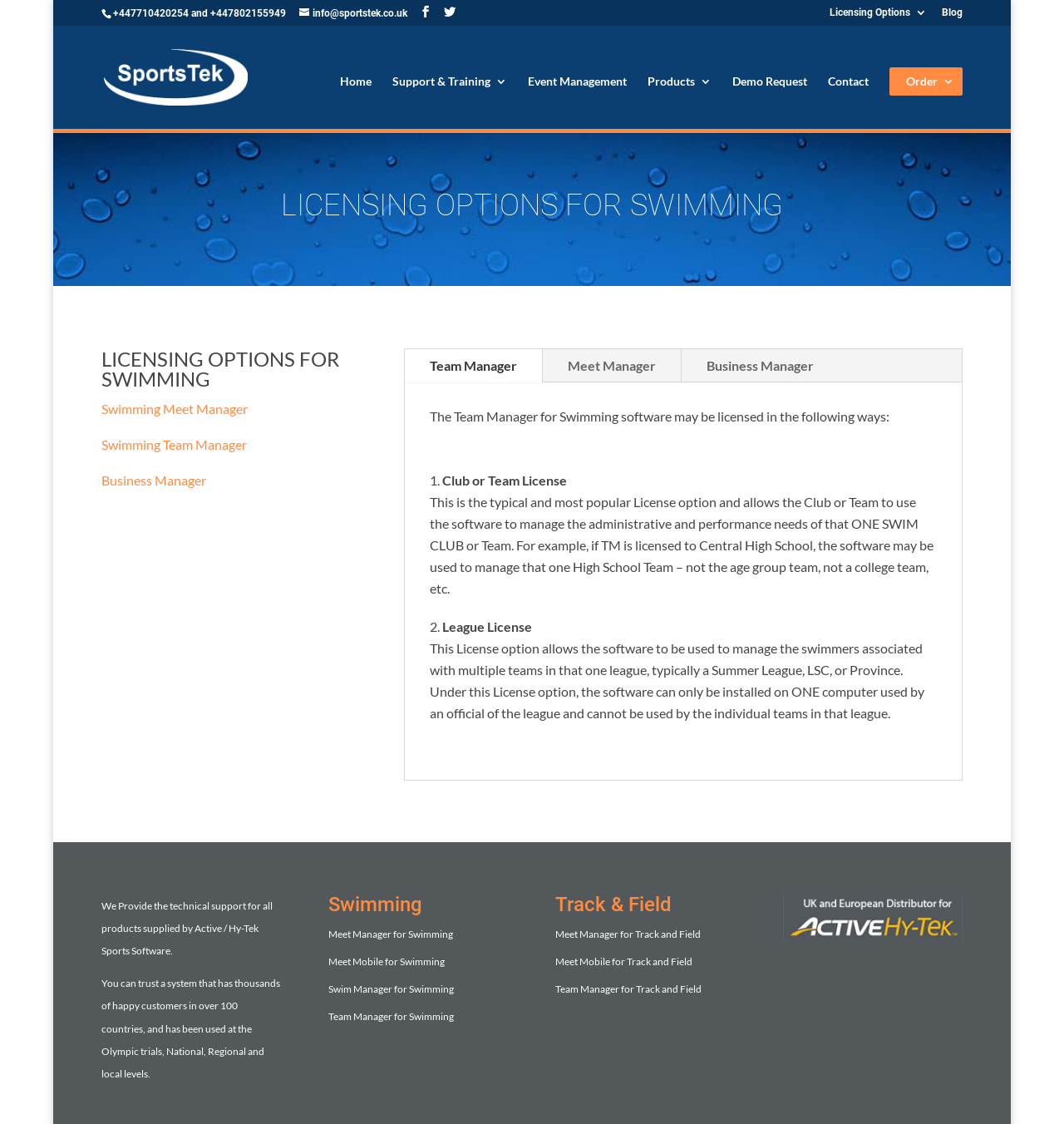Pinpoint the bounding box coordinates of the element that must be clicked to accomplish the following instruction: "View the 'The Close-guarded Strategies For finance Revealed' article". The coordinates should be in the format of four float numbers between 0 and 1, i.e., [left, top, right, bottom].

None